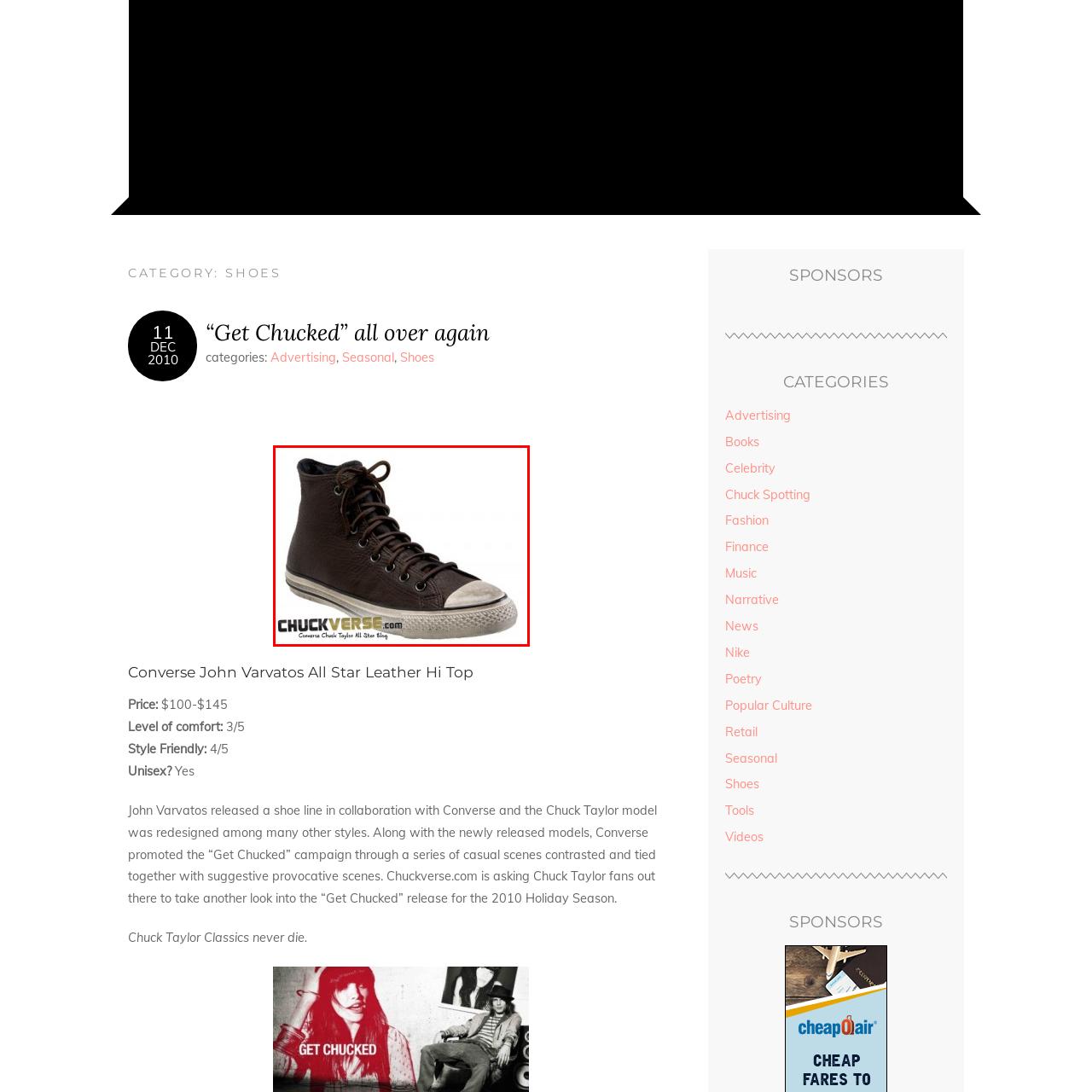What is the signature element on the shoe's toe?
Review the image encased within the red bounding box and supply a detailed answer according to the visual information available.

According to the caption, the shoe showcases a 'signature rubber toe cap', which is a distinctive feature of the Converse design.